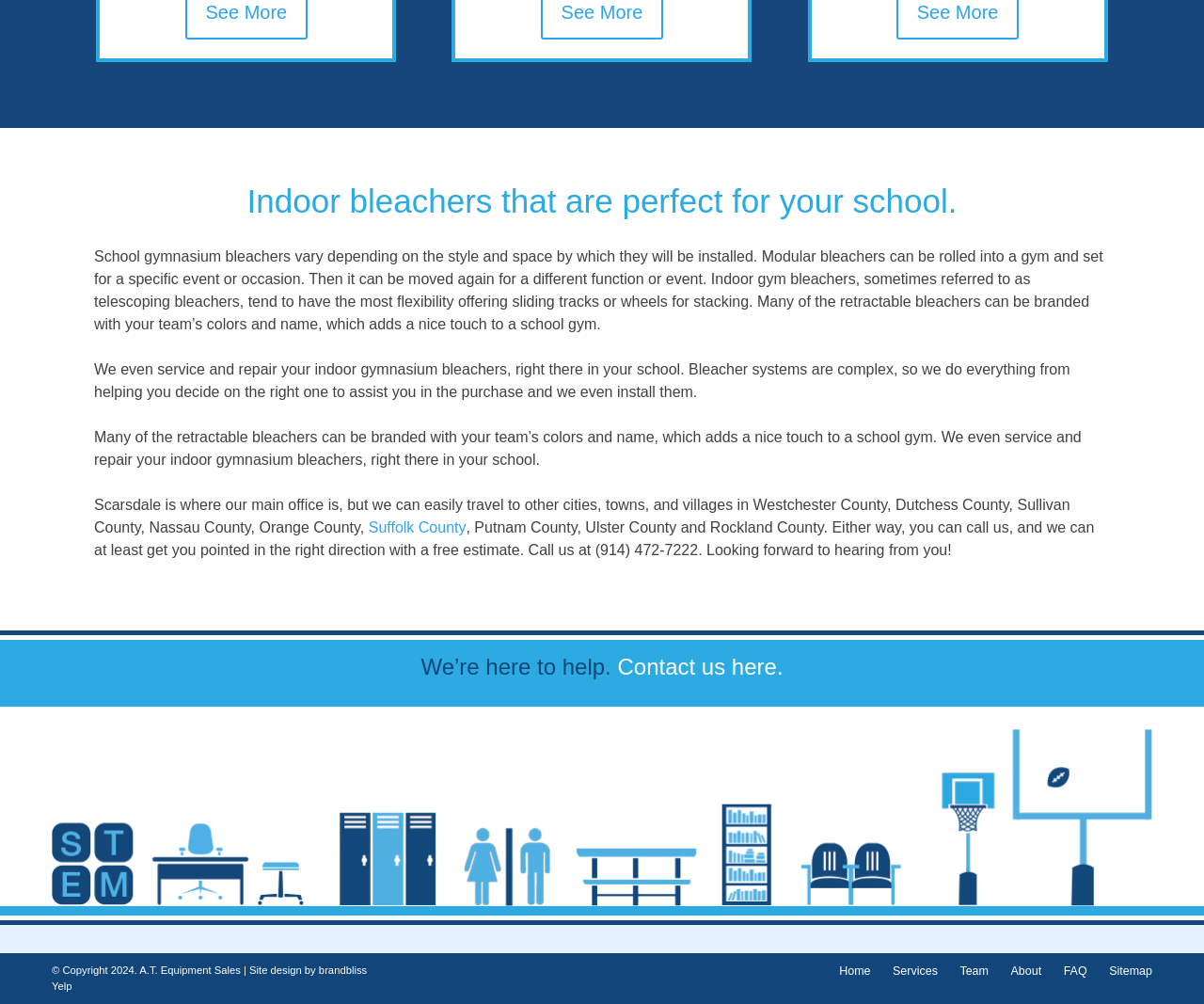Please respond to the question with a concise word or phrase:
What is the purpose of the company's services?

To help schools